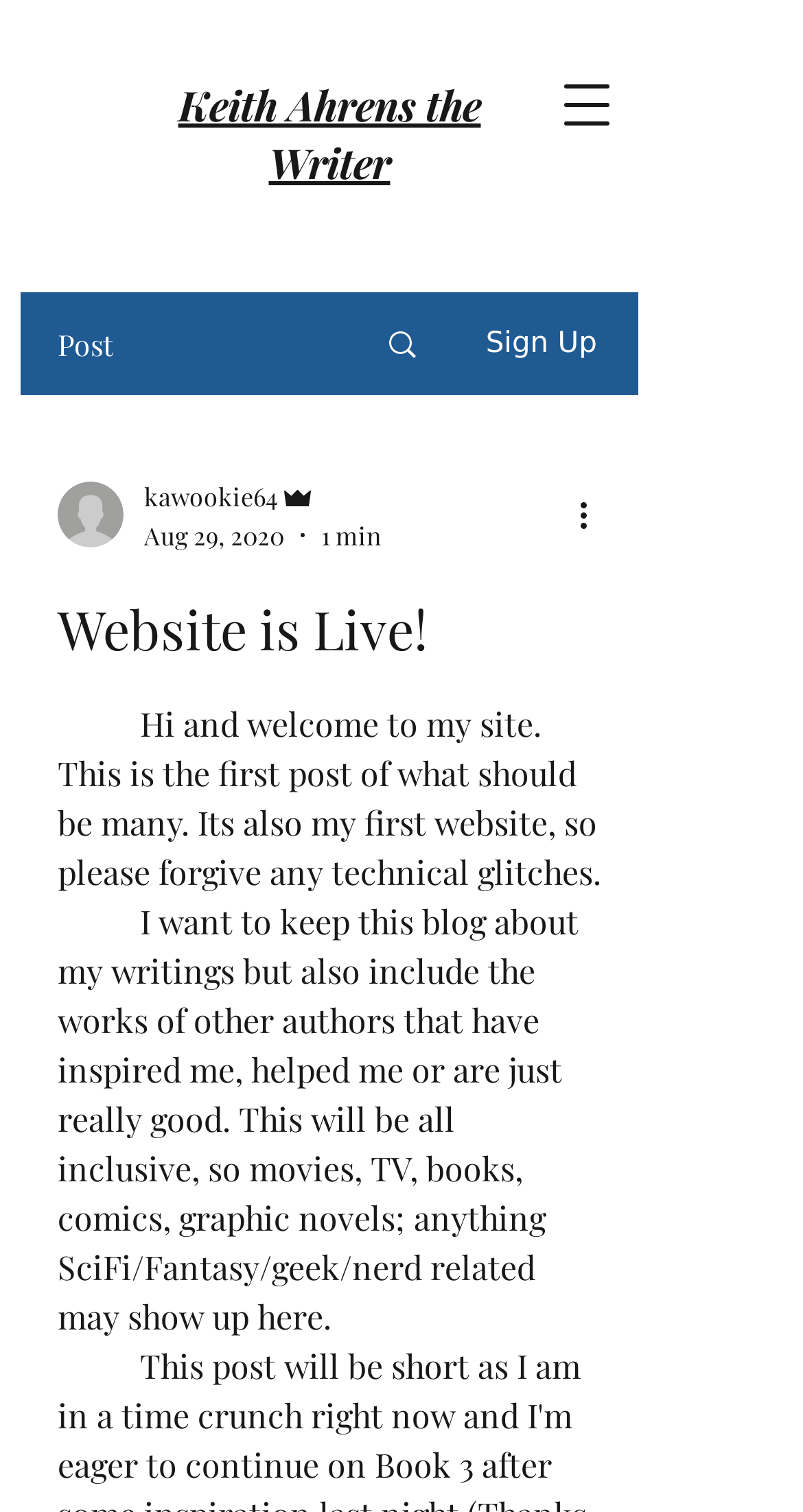Carefully observe the image and respond to the question with a detailed answer:
What is the date of the first post?

The date of the first post can be found in the text 'Aug 29, 2020' which is located below the writer's picture and above the main content of the post.